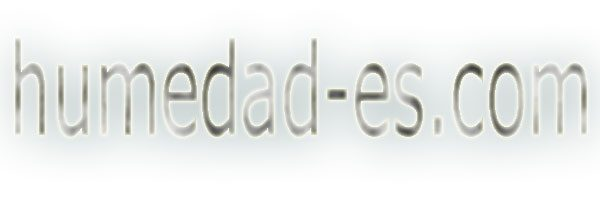Explain what is happening in the image with as much detail as possible.

The image represents the logo or branding for the website "humedades.com," which features the website name prominently displayed. The design may include a soft, blurred effect that adds an air of sophistication. This site likely focuses on topics related to humidity issues, providing information or resources for users dealing with problems associated with moisture and dampness in various settings. The clean typographic presentation suggests a professional approach to a subject that can impact both home environments and health.